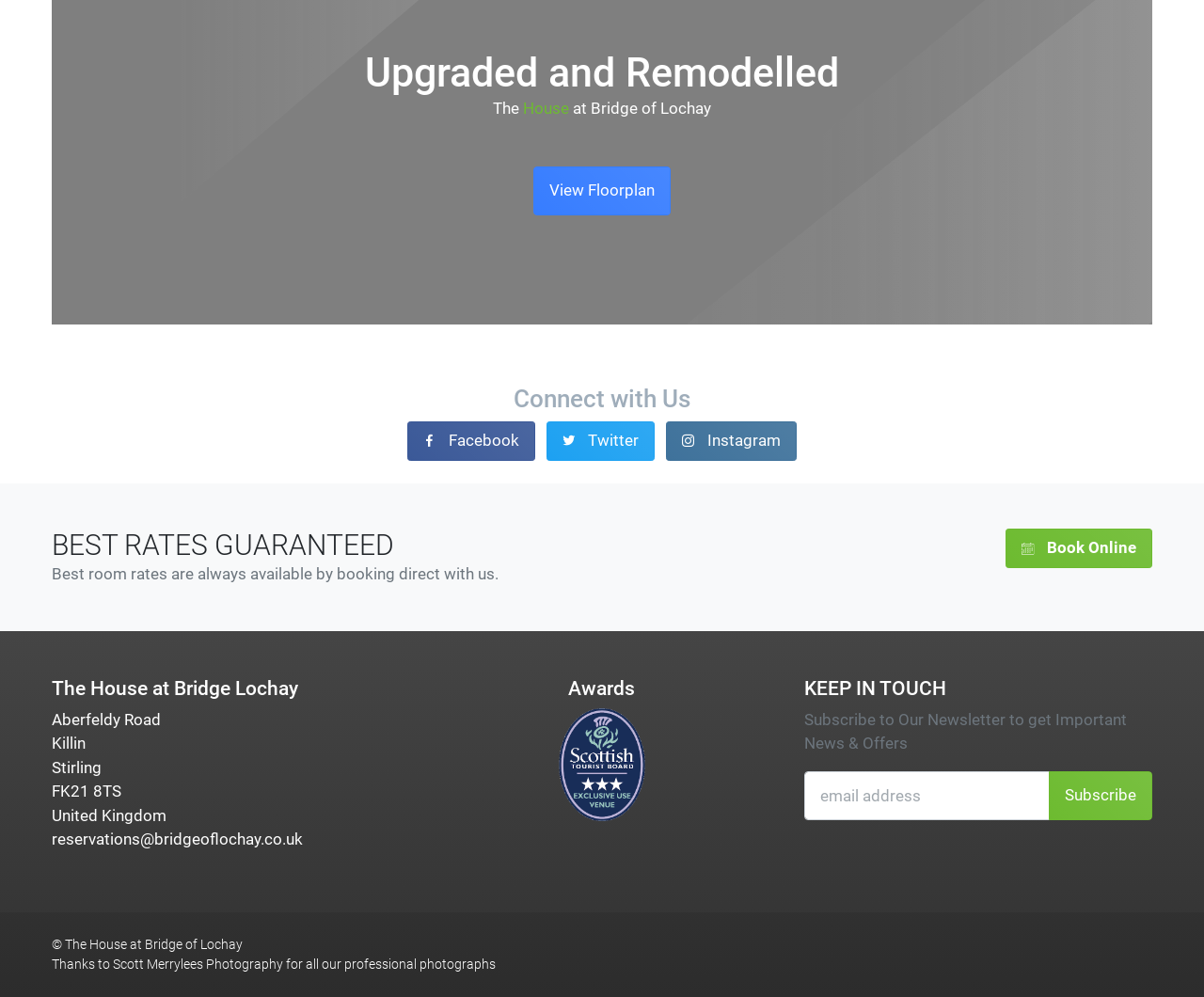What is the rating of the house?
Identify the answer in the screenshot and reply with a single word or phrase.

3 Star Exclusive Use Award